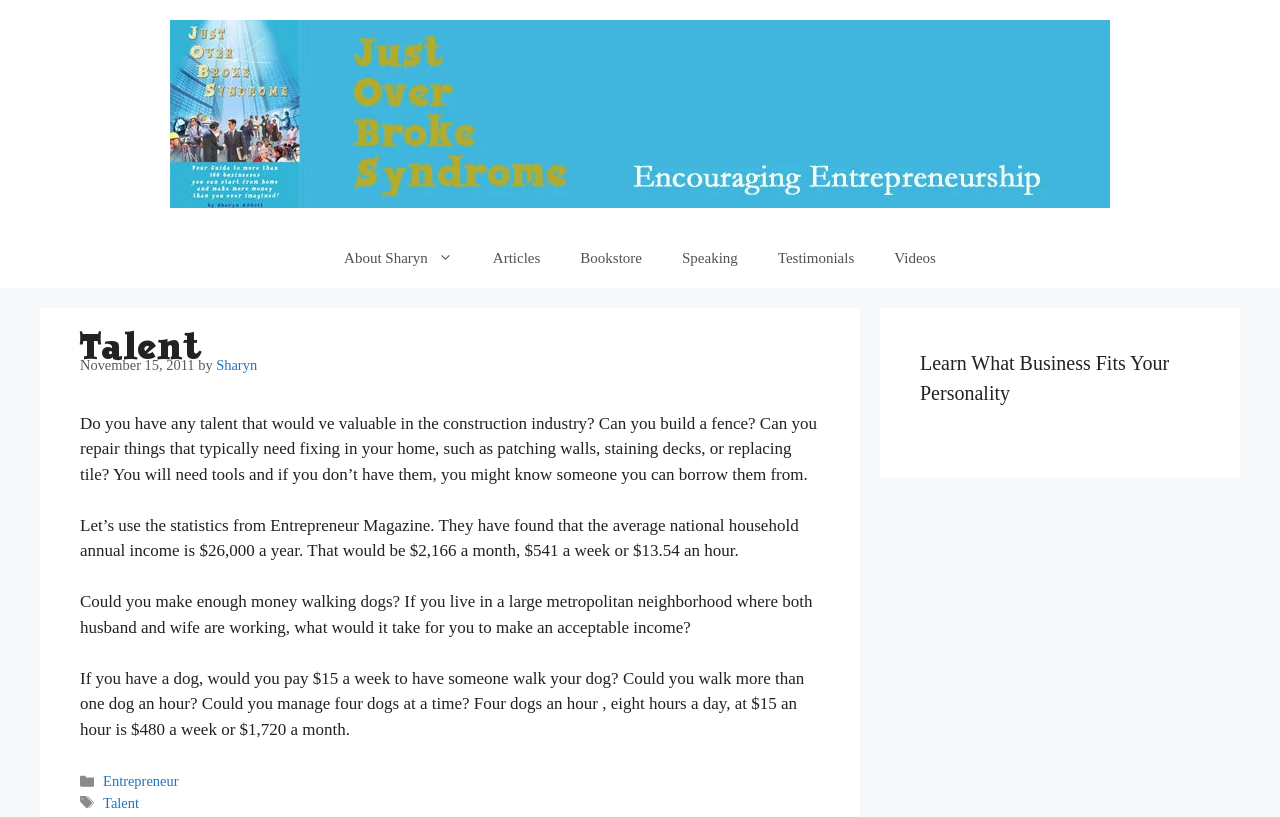Please give a succinct answer to the question in one word or phrase:
What is the date mentioned in the article?

November 15, 2011